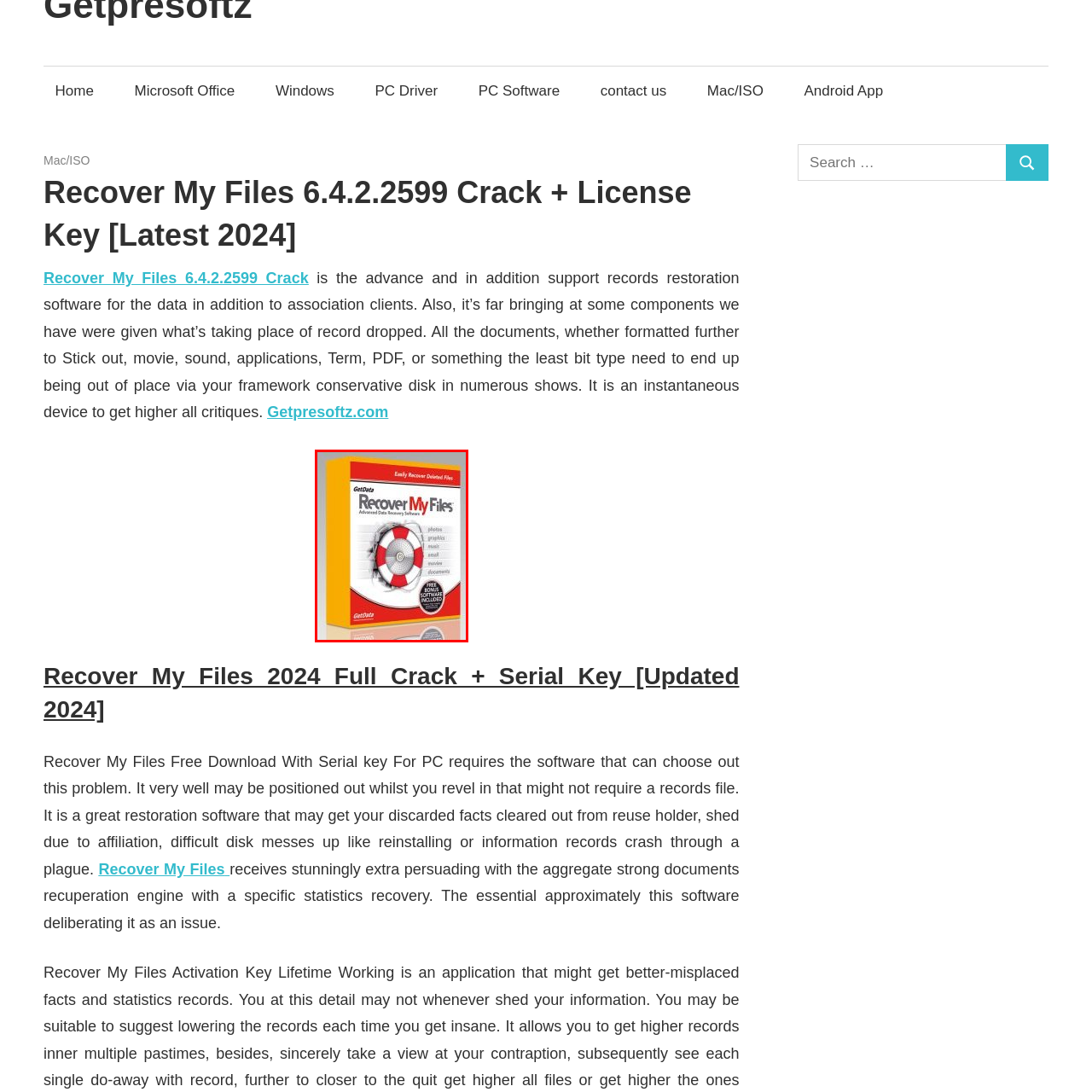Provide a thorough caption for the image that is surrounded by the red boundary.

The image features the packaging of "Recover My Files," a software designed for advanced data recovery. The prominently displayed logo includes a lifebuoy symbol, signifying its purpose of rescuing lost or deleted files. The packaging is characterized by a bright yellow background, which draws attention, and it contains a list of file types that the software can recover, including photos, graphics, music, email, movies, and documents. Positioned prominently on the box is a statement indicating that free bonus software is included, suggesting added value for potential users. The overall design conveys reliability and ease of use, appealing to individuals seeking solutions for file recovery.